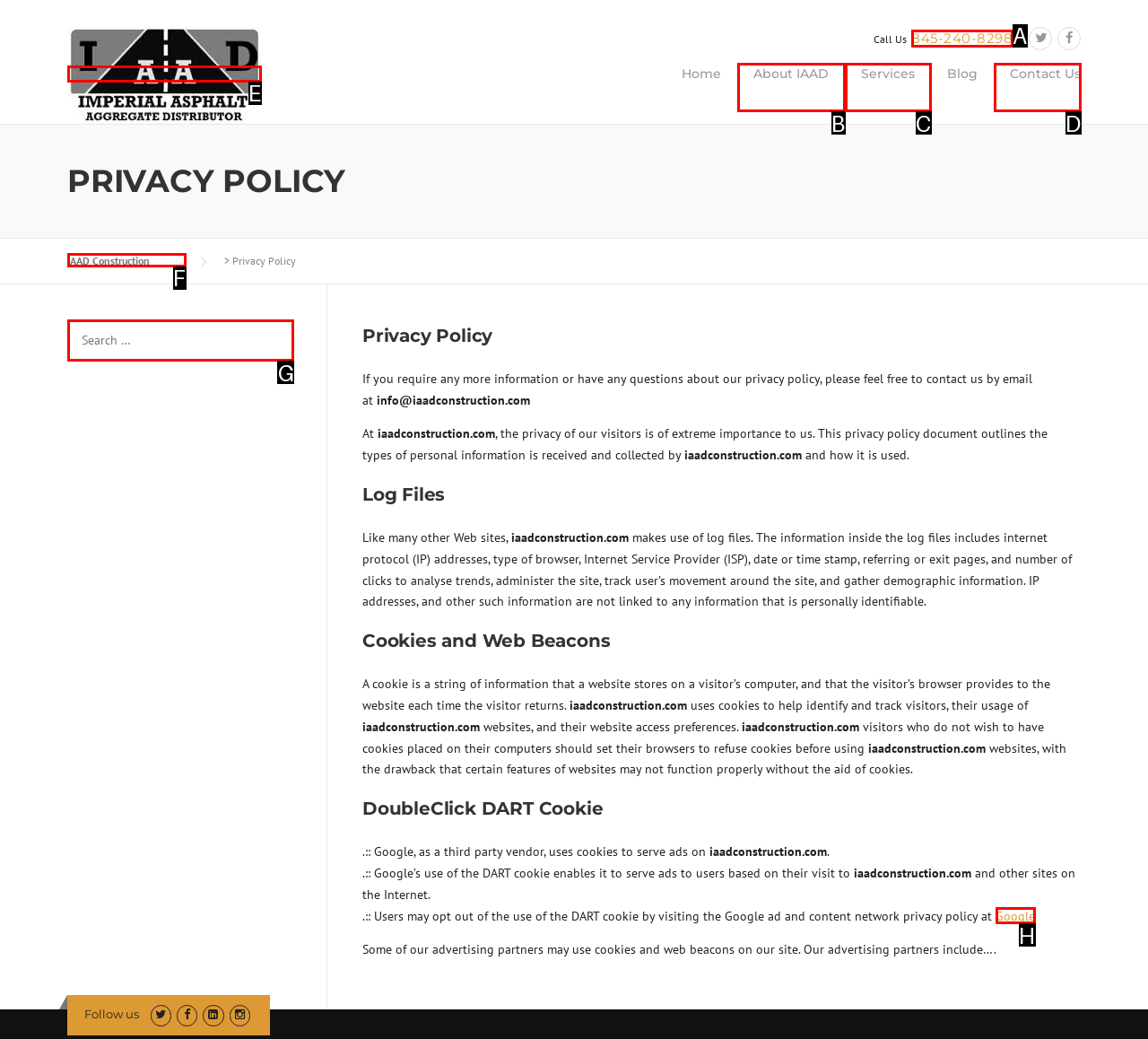Choose the letter that best represents the description: Coronavirus. Answer with the letter of the selected choice directly.

None